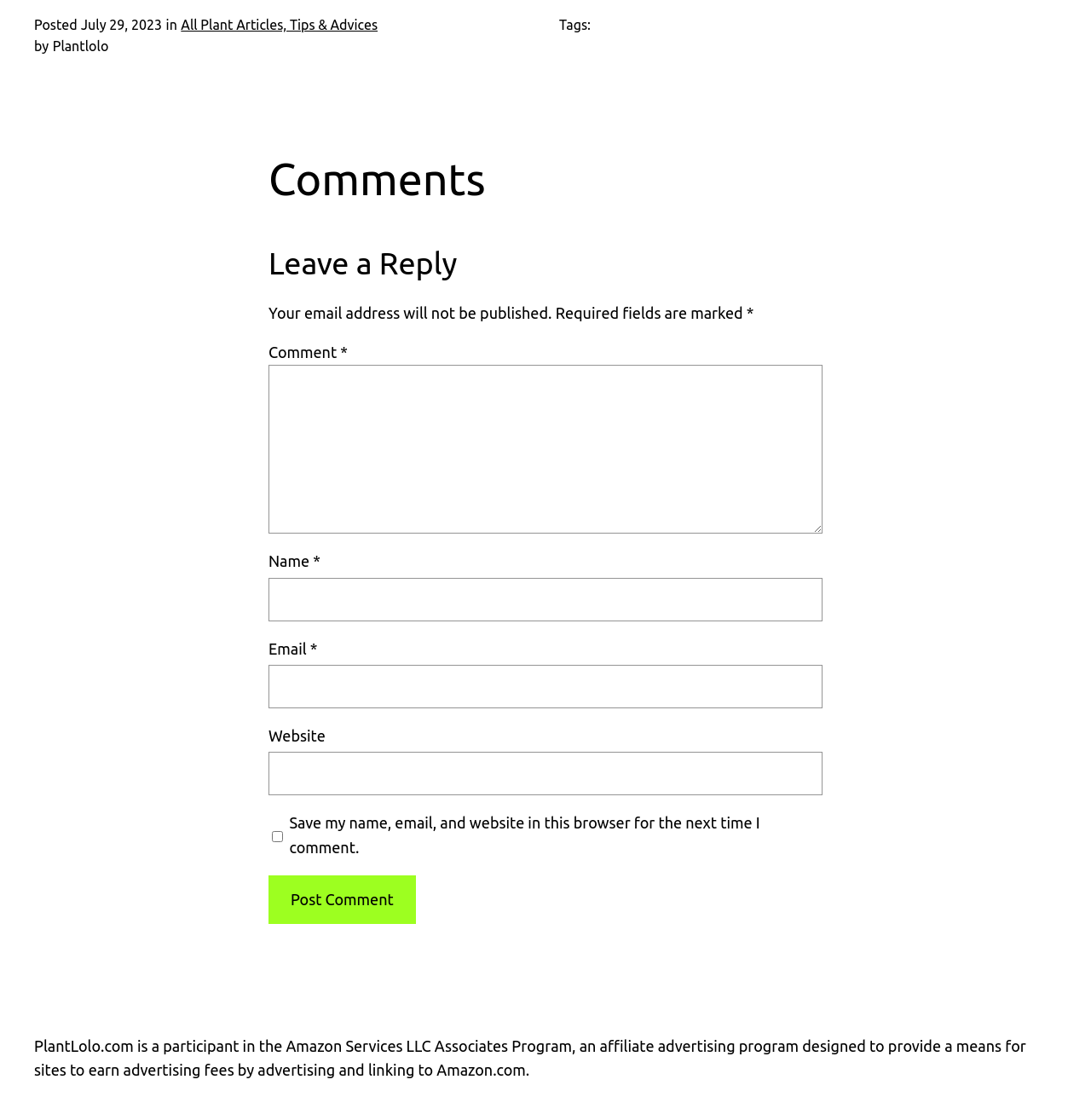Please specify the bounding box coordinates in the format (top-left x, top-left y, bottom-right x, bottom-right y), with values ranging from 0 to 1. Identify the bounding box for the UI component described as follows: parent_node: Email * aria-describedby="email-notes" name="email"

[0.246, 0.594, 0.754, 0.632]